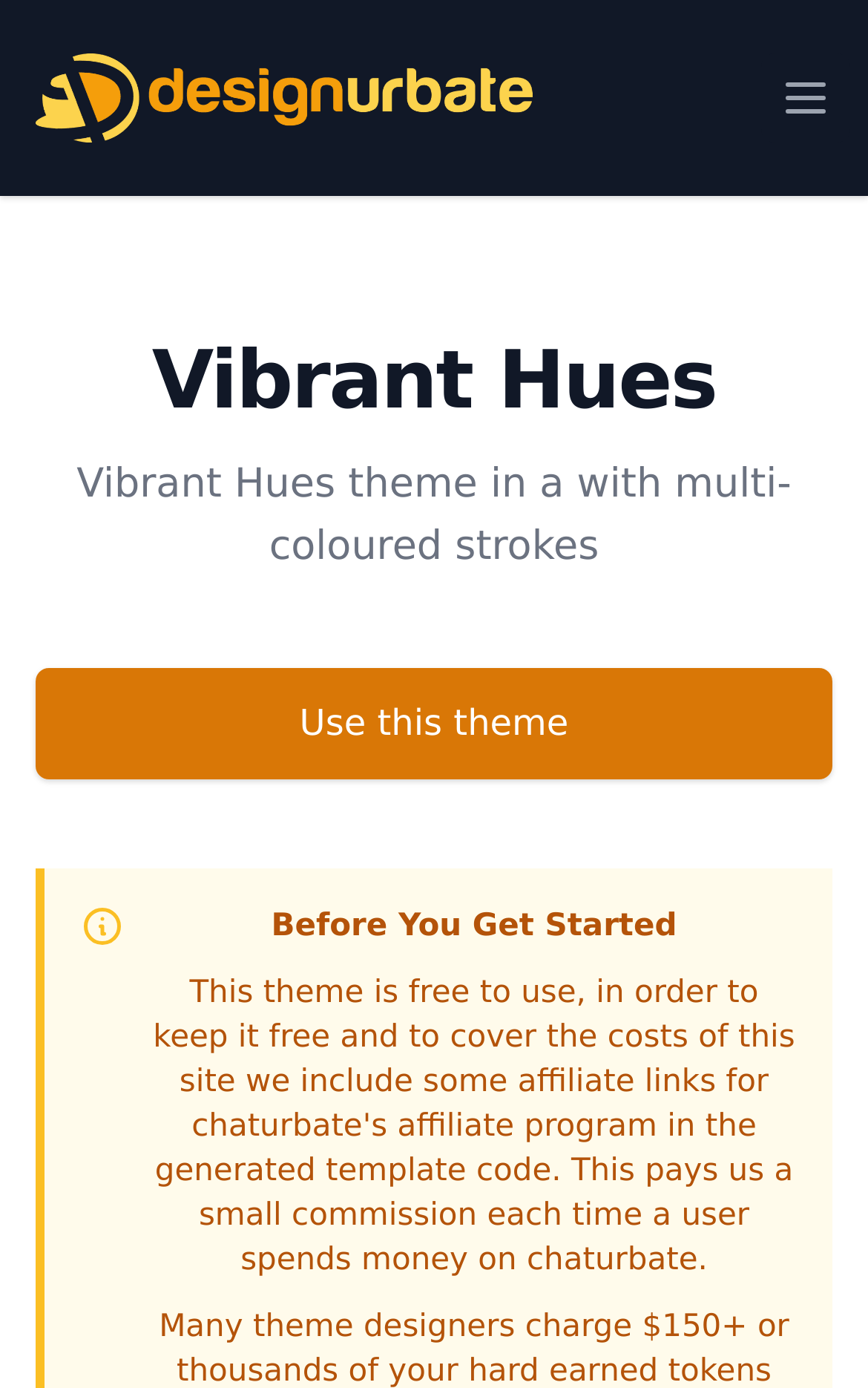What is the name of the website?
Please ensure your answer to the question is detailed and covers all necessary aspects.

The name of the website can be determined by looking at the link element at the top of the page, which contains the text 'Designurbate Designurbate'.